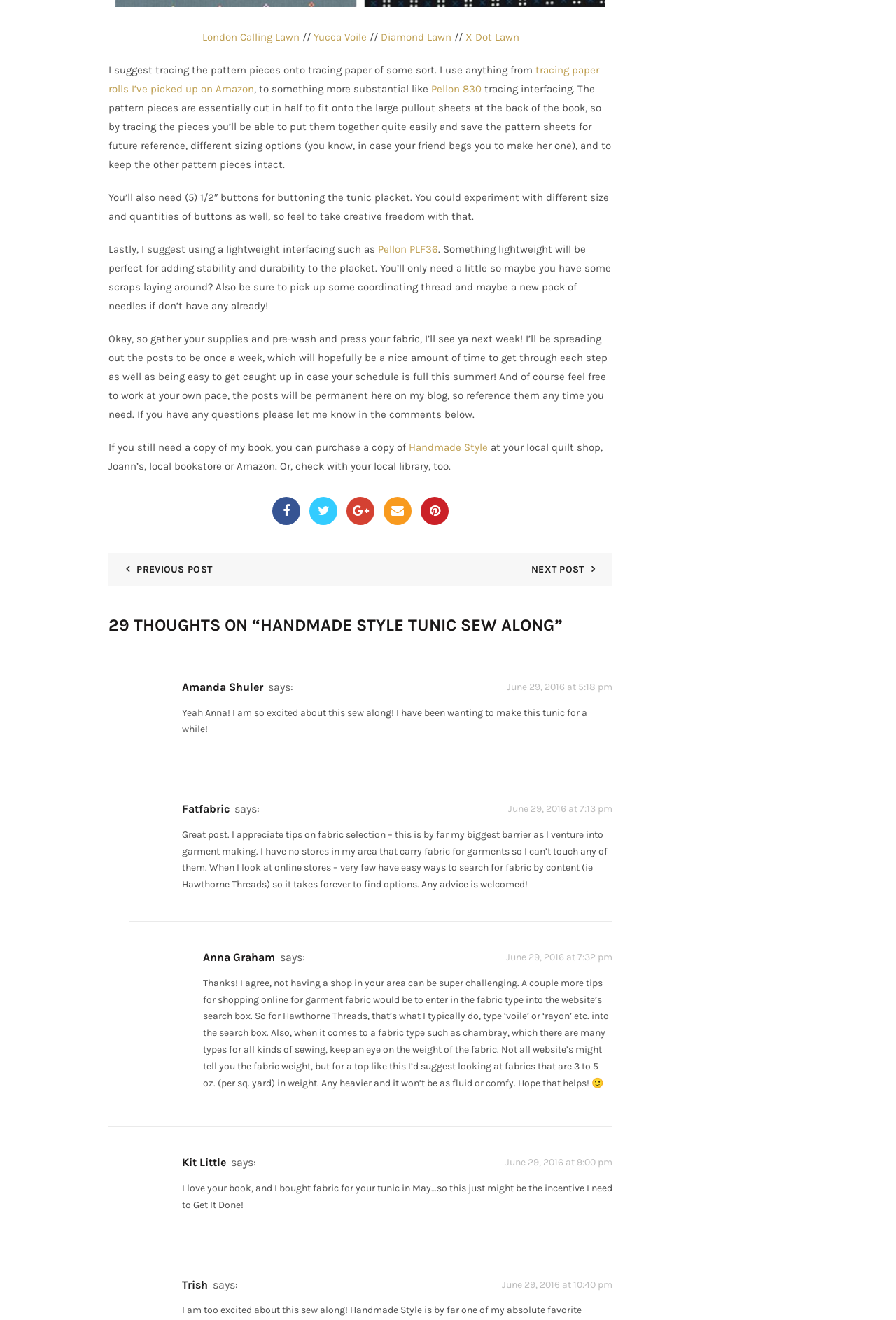How many buttons are needed for the tunic placket?
Provide an in-depth and detailed explanation in response to the question.

According to the post, 5 1/2″ buttons are needed for buttoning the tunic placket. It is also mentioned that different size and quantities of buttons can be experimented with.